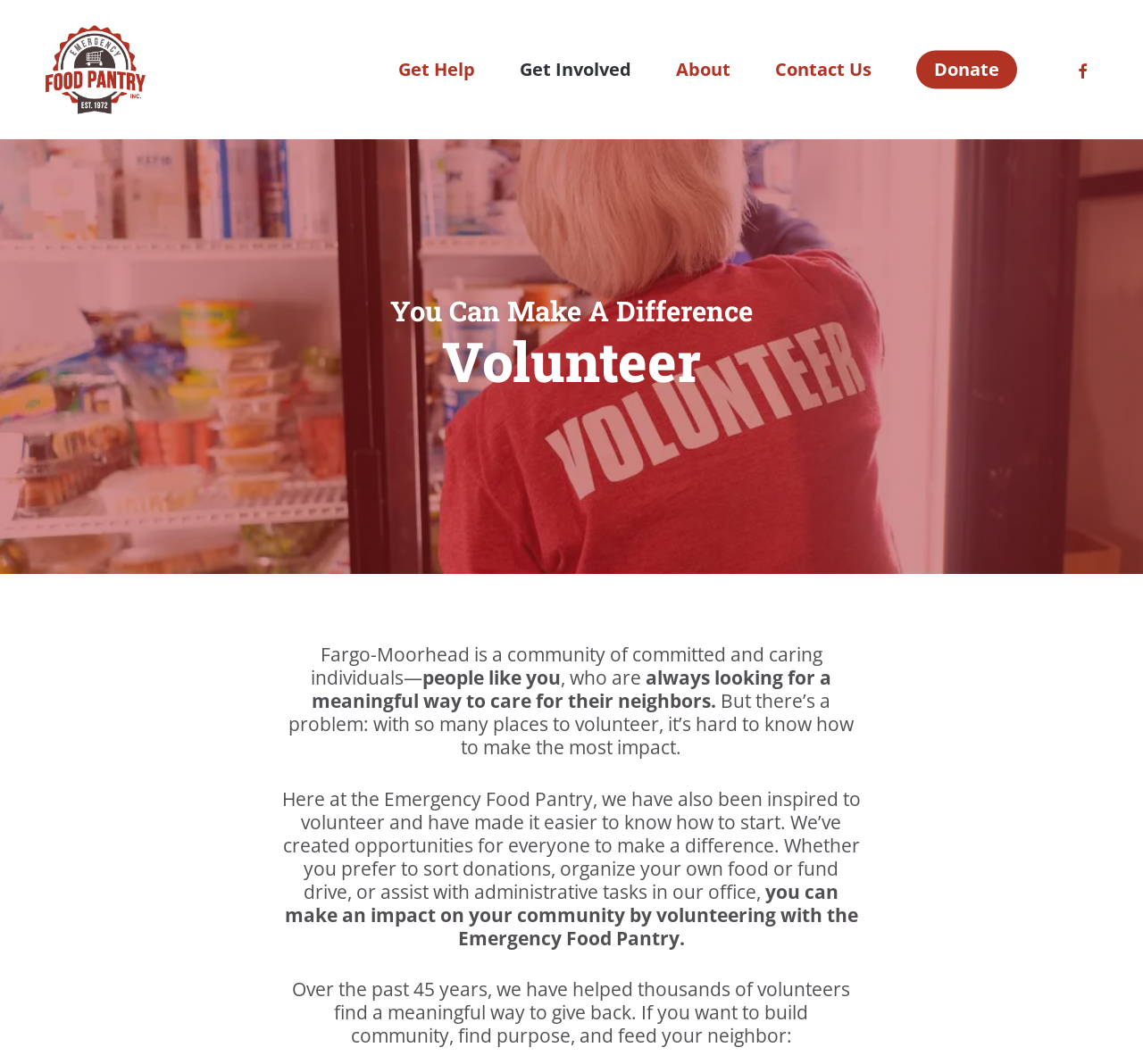Identify the bounding box coordinates for the region to click in order to carry out this instruction: "Learn more about Axial Seamount". Provide the coordinates using four float numbers between 0 and 1, formatted as [left, top, right, bottom].

None